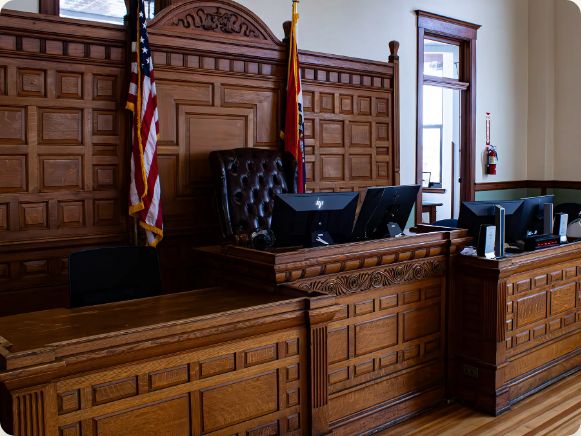What type of chair is behind the judge's bench?
Look at the image and respond with a one-word or short-phrase answer.

Leather